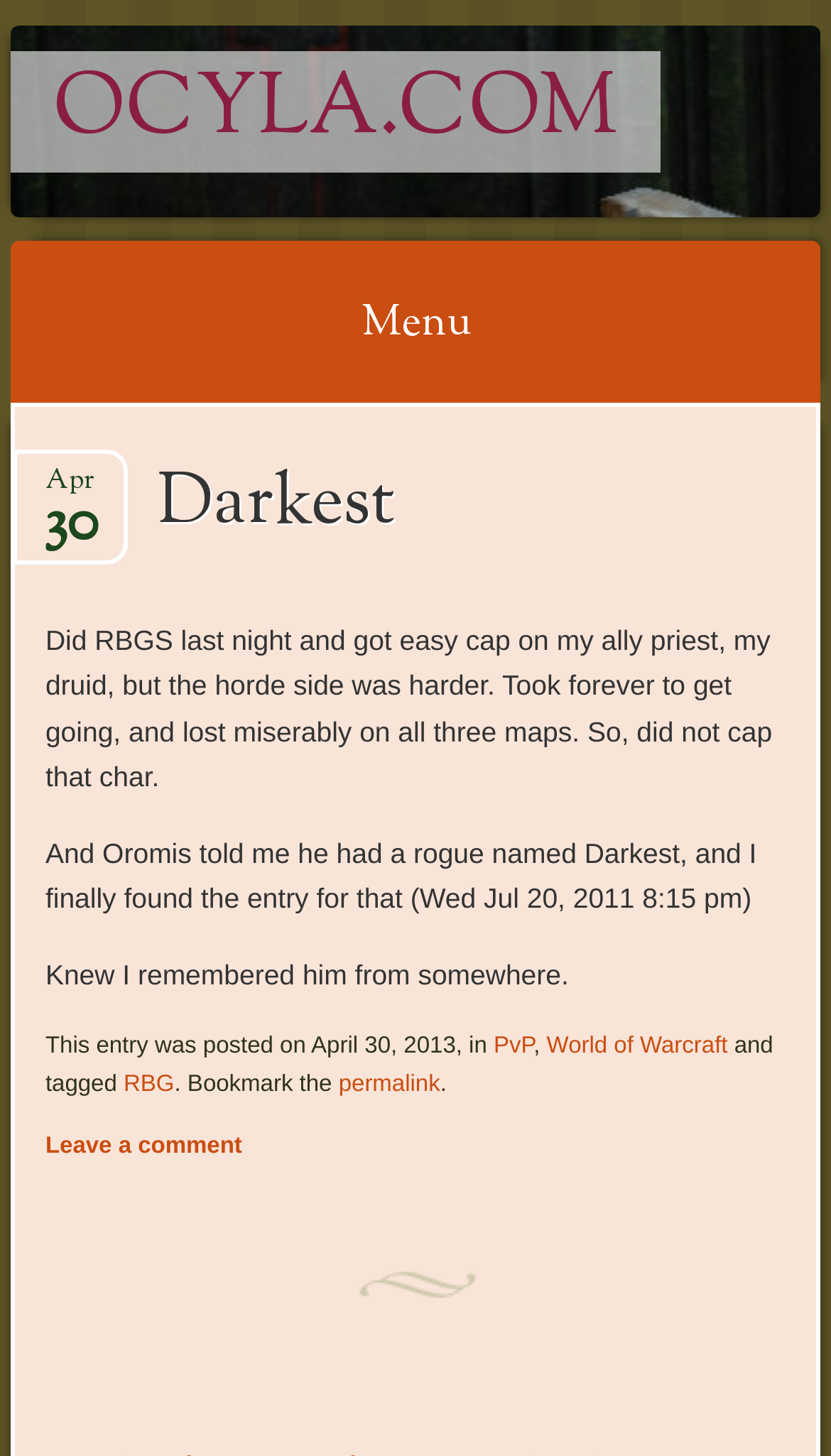Use a single word or phrase to answer the question:
How many paragraphs are in the article?

3